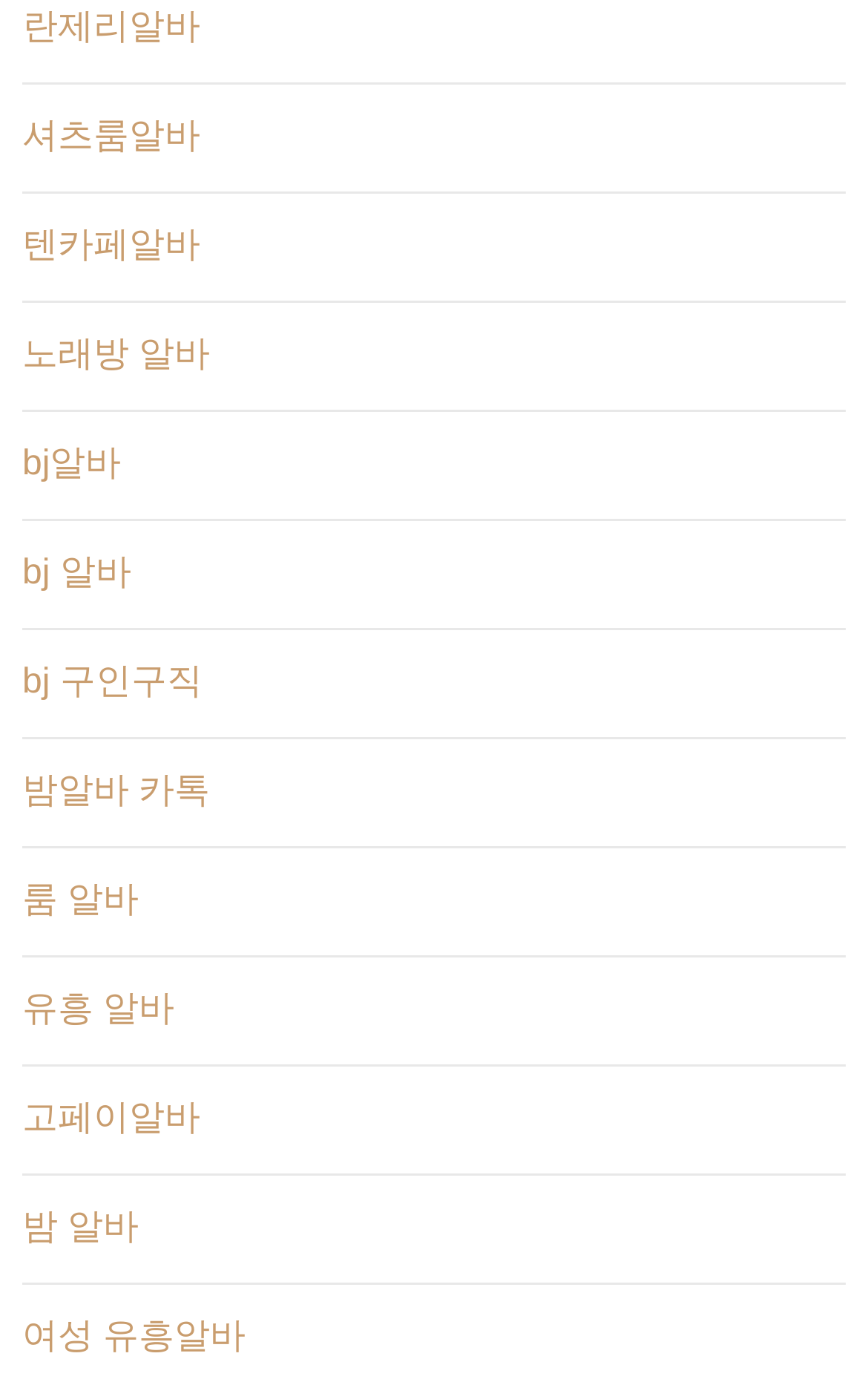Using details from the image, please answer the following question comprehensively:
What type of jobs are listed on this webpage?

Based on the links provided on the webpage, such as '란제리알바', '셔츠룸알바', '텐카페알바', and others, it appears that this webpage is listing various types of night jobs or part-time jobs, including those related to entertainment, hospitality, and more.